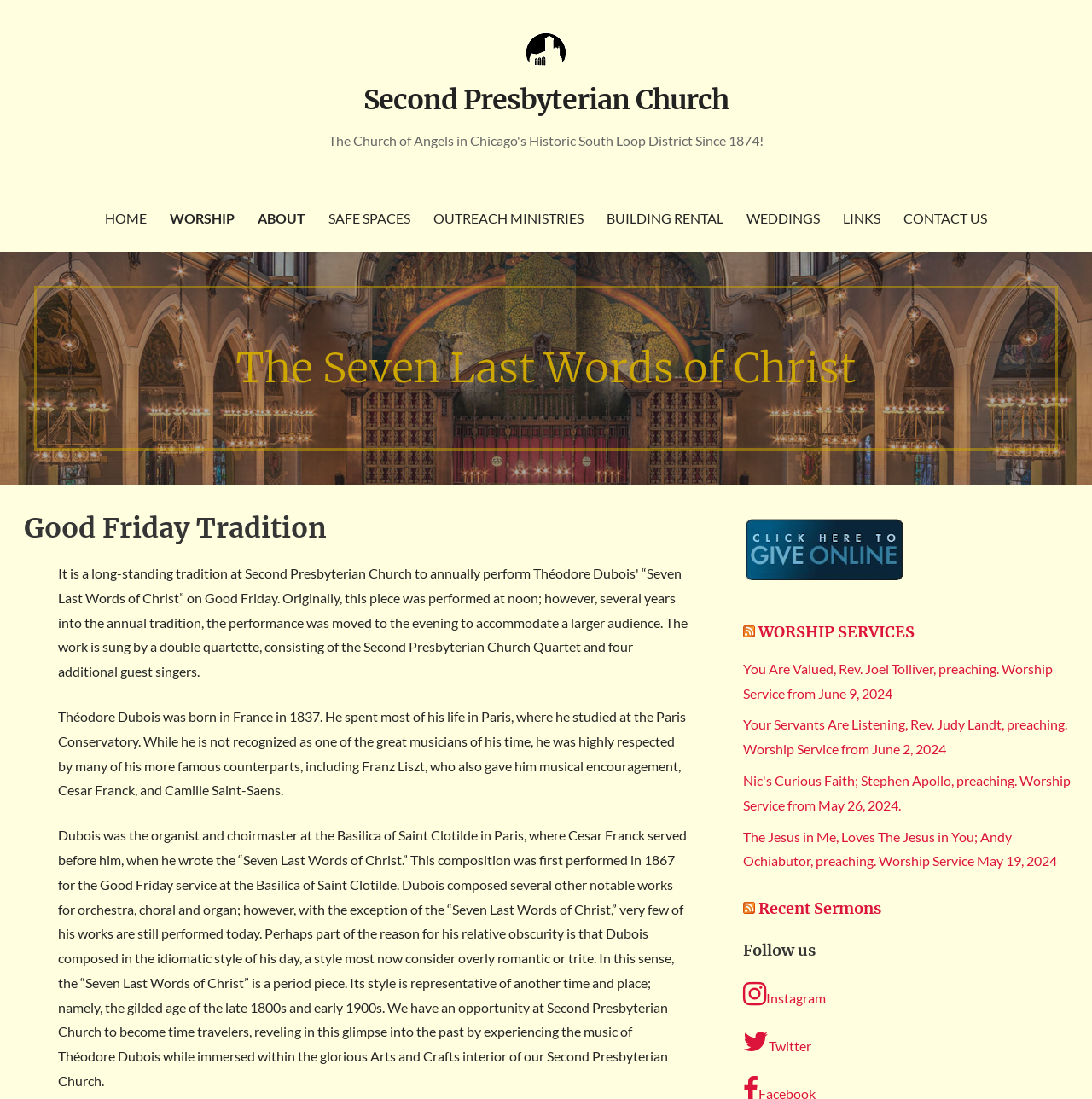Please identify the coordinates of the bounding box for the clickable region that will accomplish this instruction: "View Worship Service from June 9, 2024".

[0.681, 0.601, 0.964, 0.638]